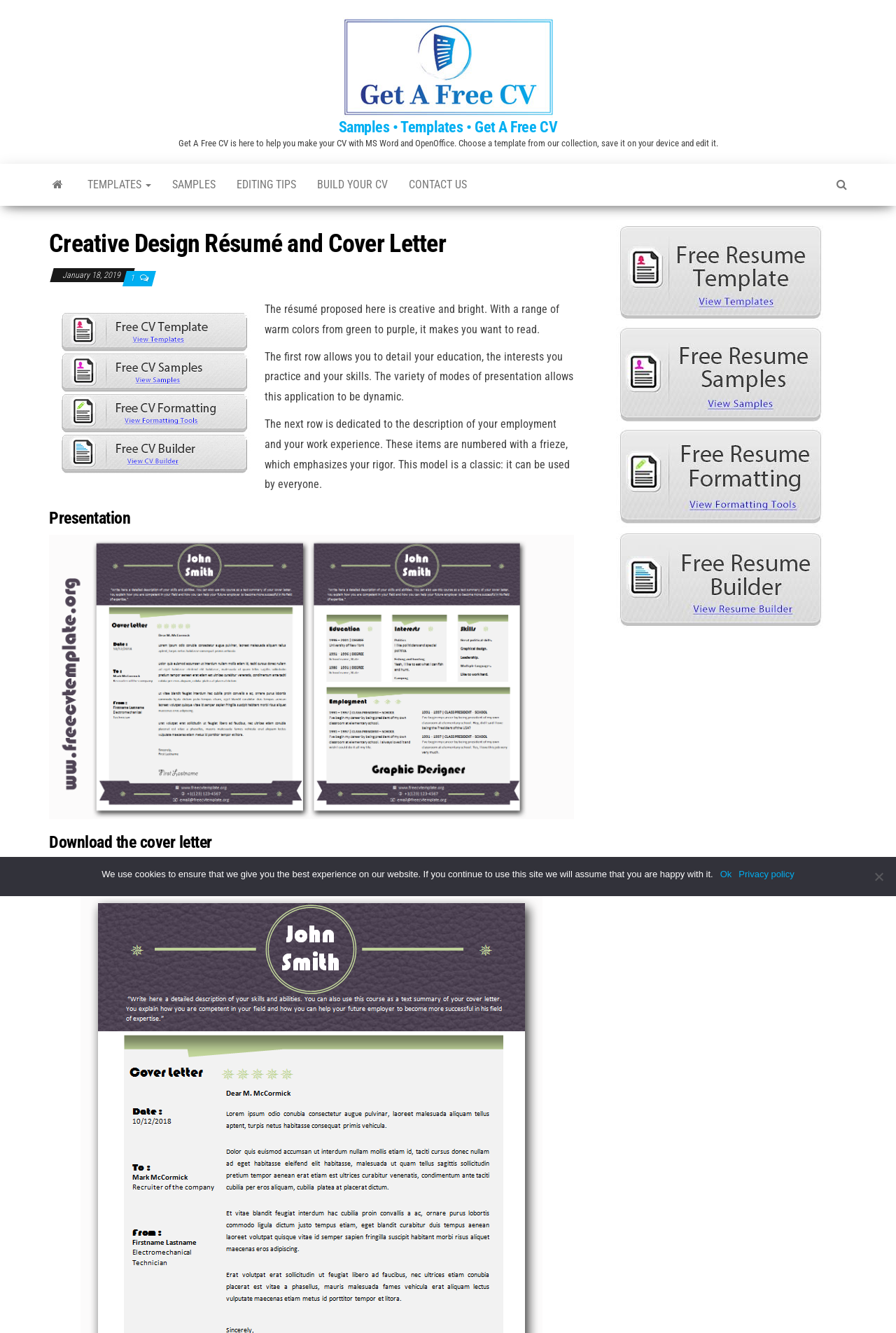Identify the bounding box of the UI element that matches this description: "Samples".

[0.18, 0.123, 0.252, 0.154]